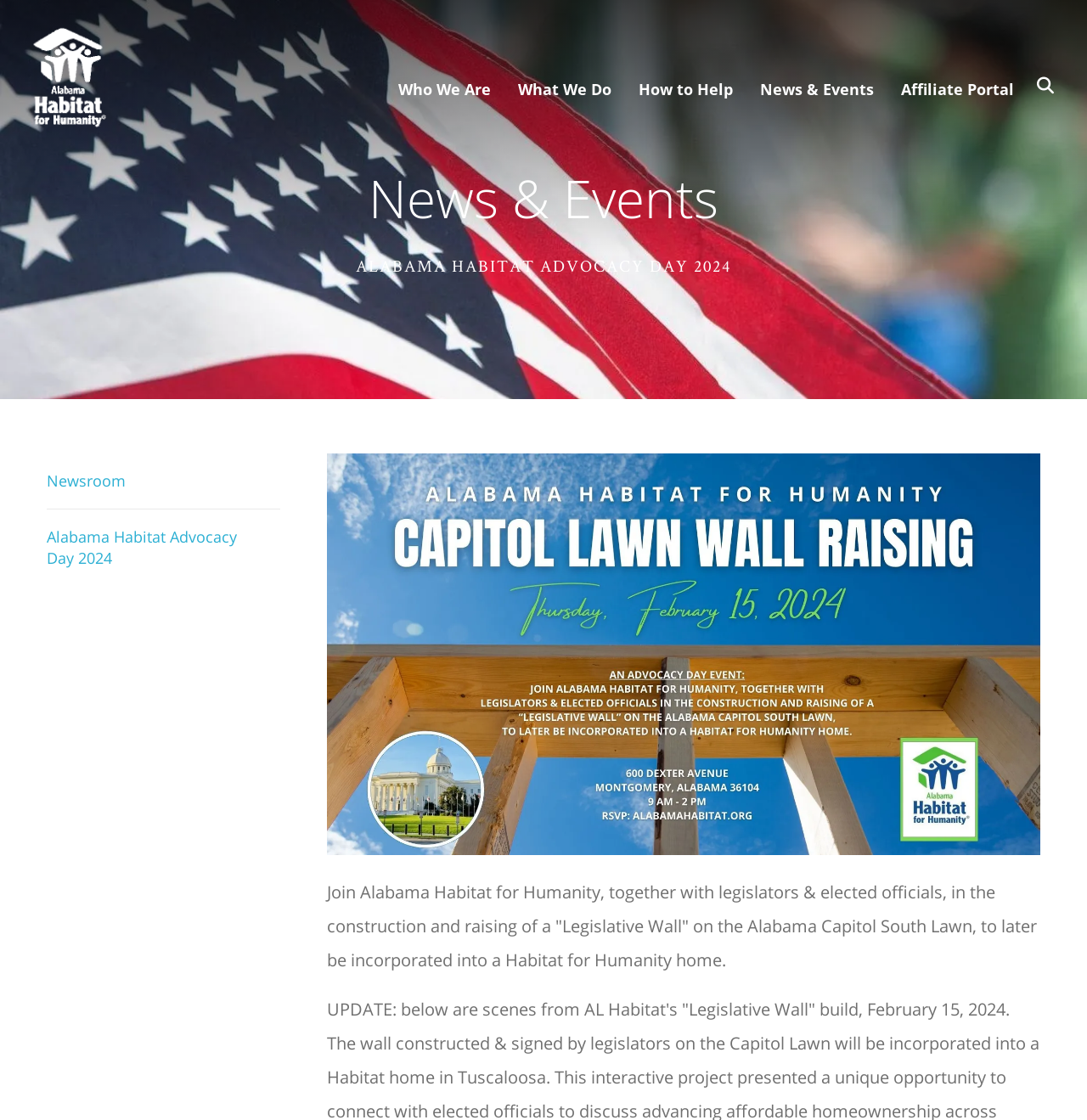Identify the bounding box coordinates for the region of the element that should be clicked to carry out the instruction: "View Newsroom". The bounding box coordinates should be four float numbers between 0 and 1, i.e., [left, top, right, bottom].

[0.043, 0.405, 0.258, 0.455]